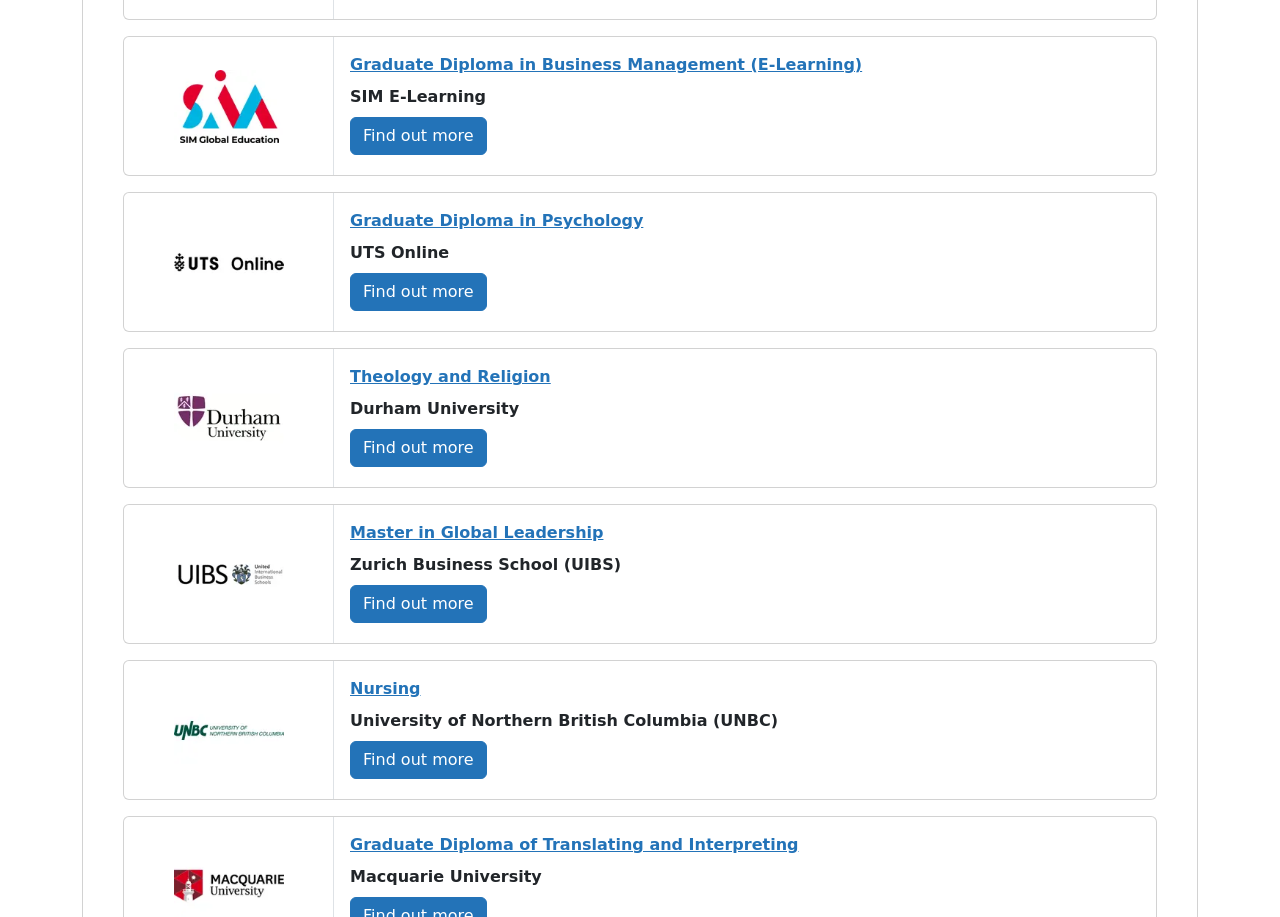How many logos are on the page?
Based on the screenshot, respond with a single word or phrase.

5